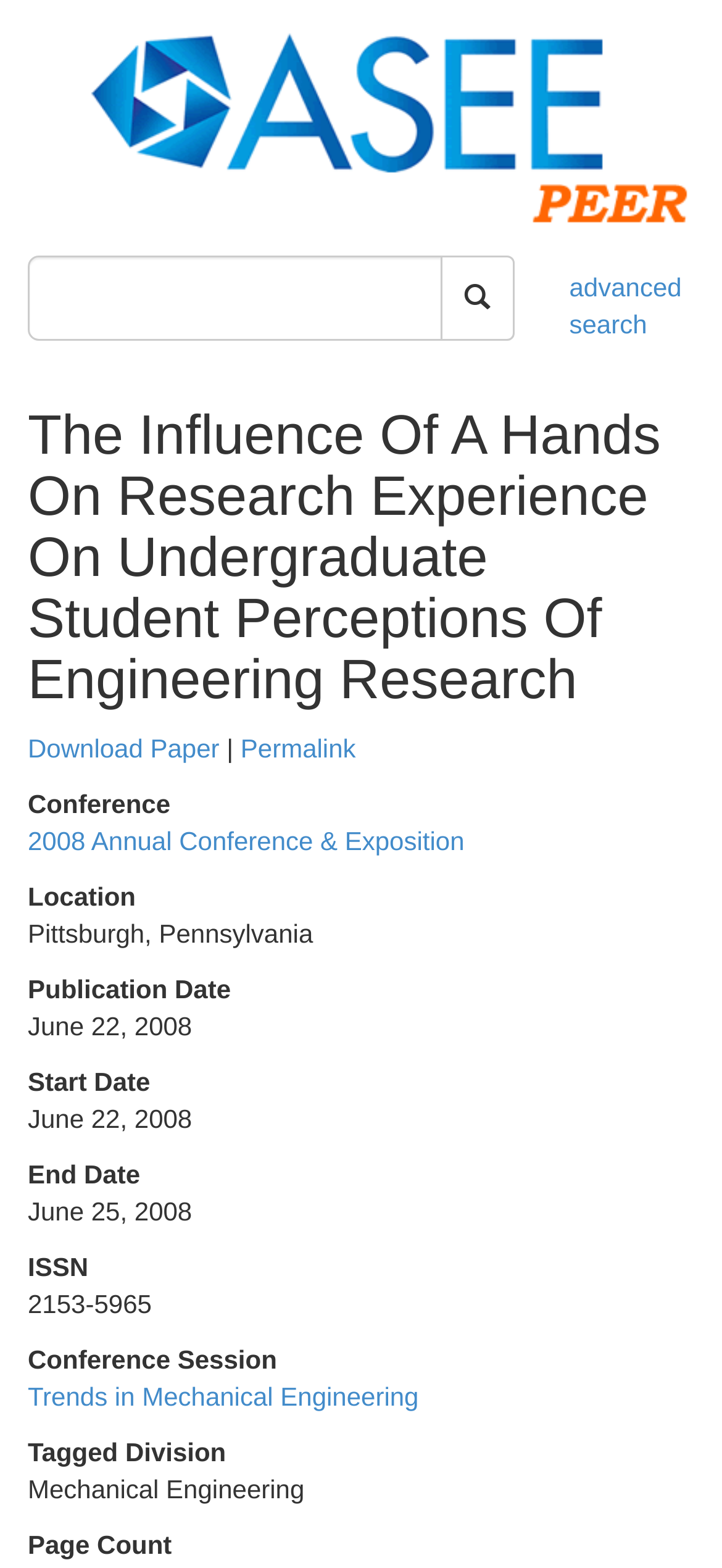Please find the bounding box coordinates of the element that must be clicked to perform the given instruction: "View the permalink". The coordinates should be four float numbers from 0 to 1, i.e., [left, top, right, bottom].

[0.333, 0.467, 0.493, 0.486]